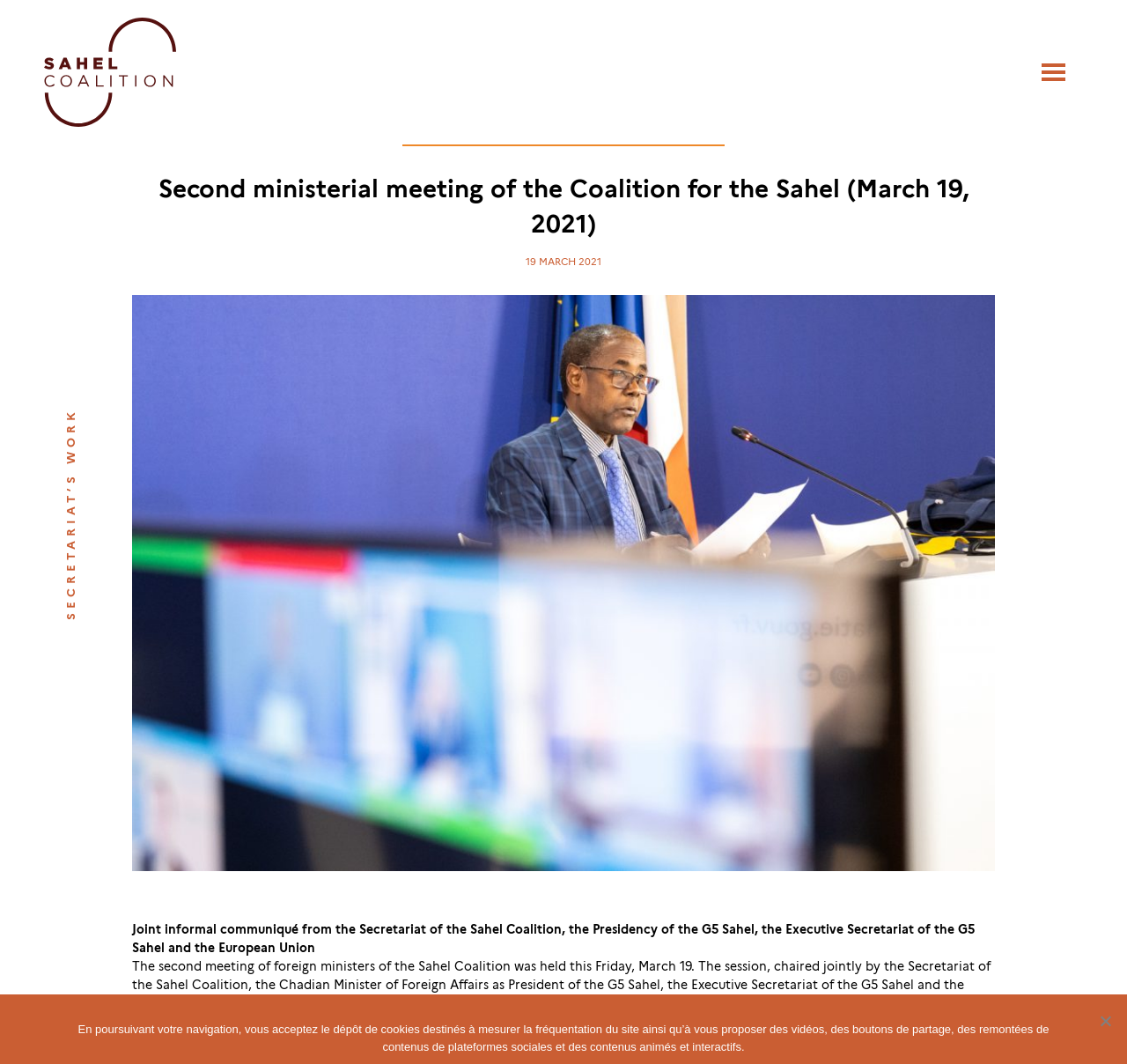Extract the bounding box coordinates for the described element: "alt="Coalition Sahel"". The coordinates should be represented as four float numbers between 0 and 1: [left, top, right, bottom].

[0.039, 0.017, 0.156, 0.119]